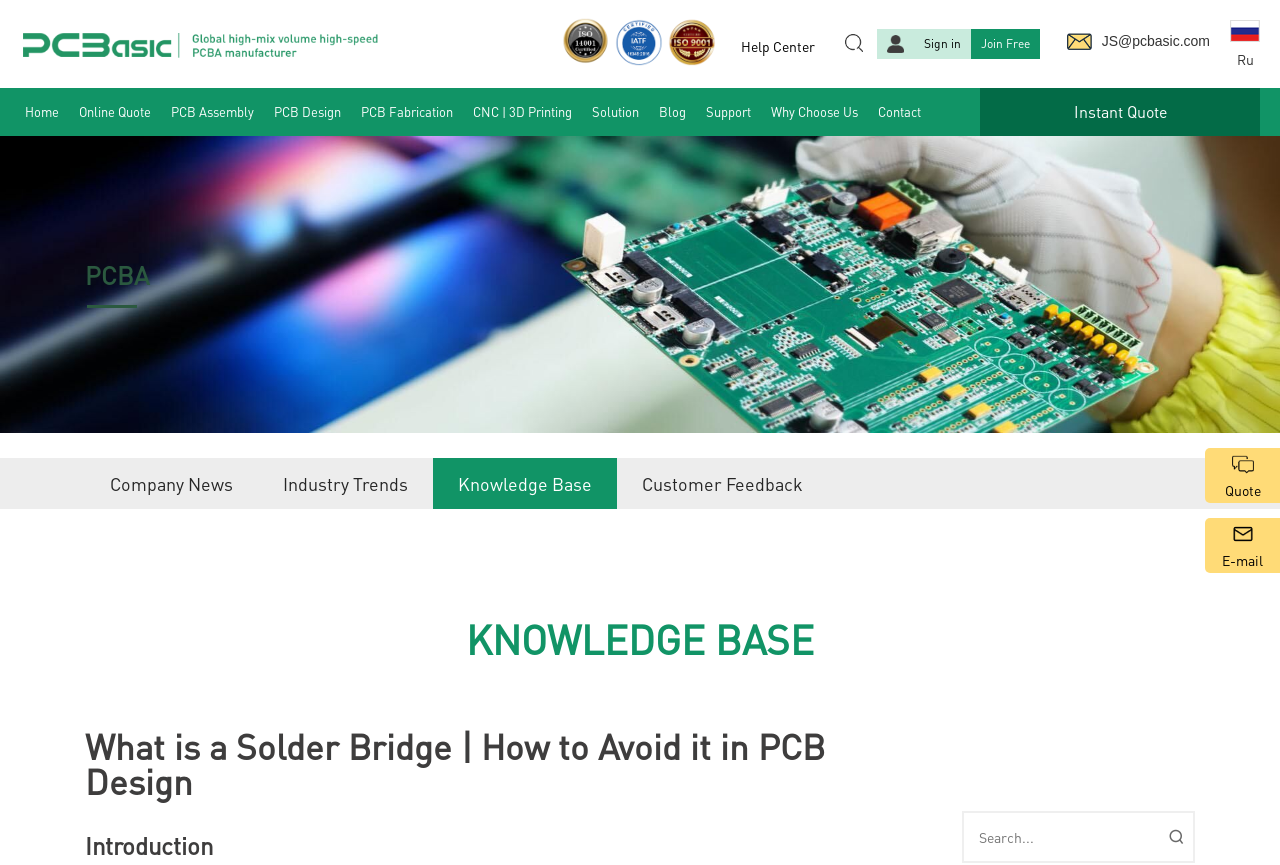Please provide a comprehensive answer to the question below using the information from the image: What is the purpose of the 'Instant Quote' link?

The 'Instant Quote' link is located at the top right corner of the webpage, and its purpose is to allow users to quickly get a quote for a product or service offered by the company. This link is likely related to the company's sales or customer service process.